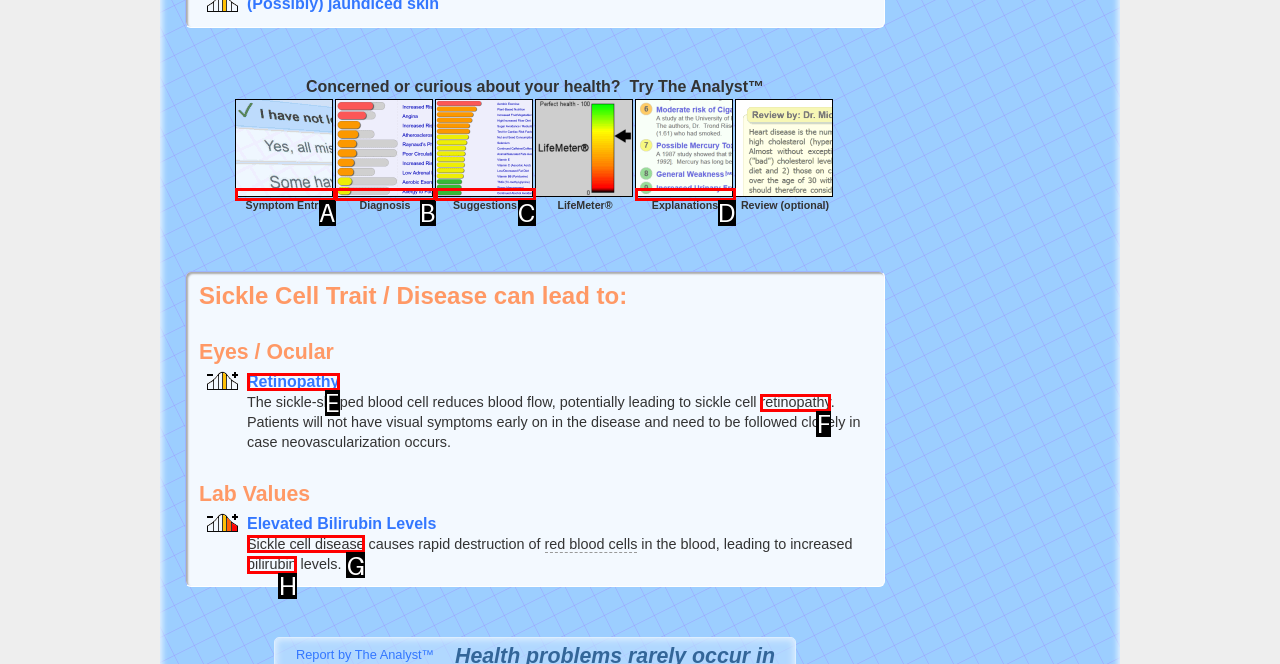Identify the correct HTML element to click to accomplish this task: Click Retinopathy
Respond with the letter corresponding to the correct choice.

E